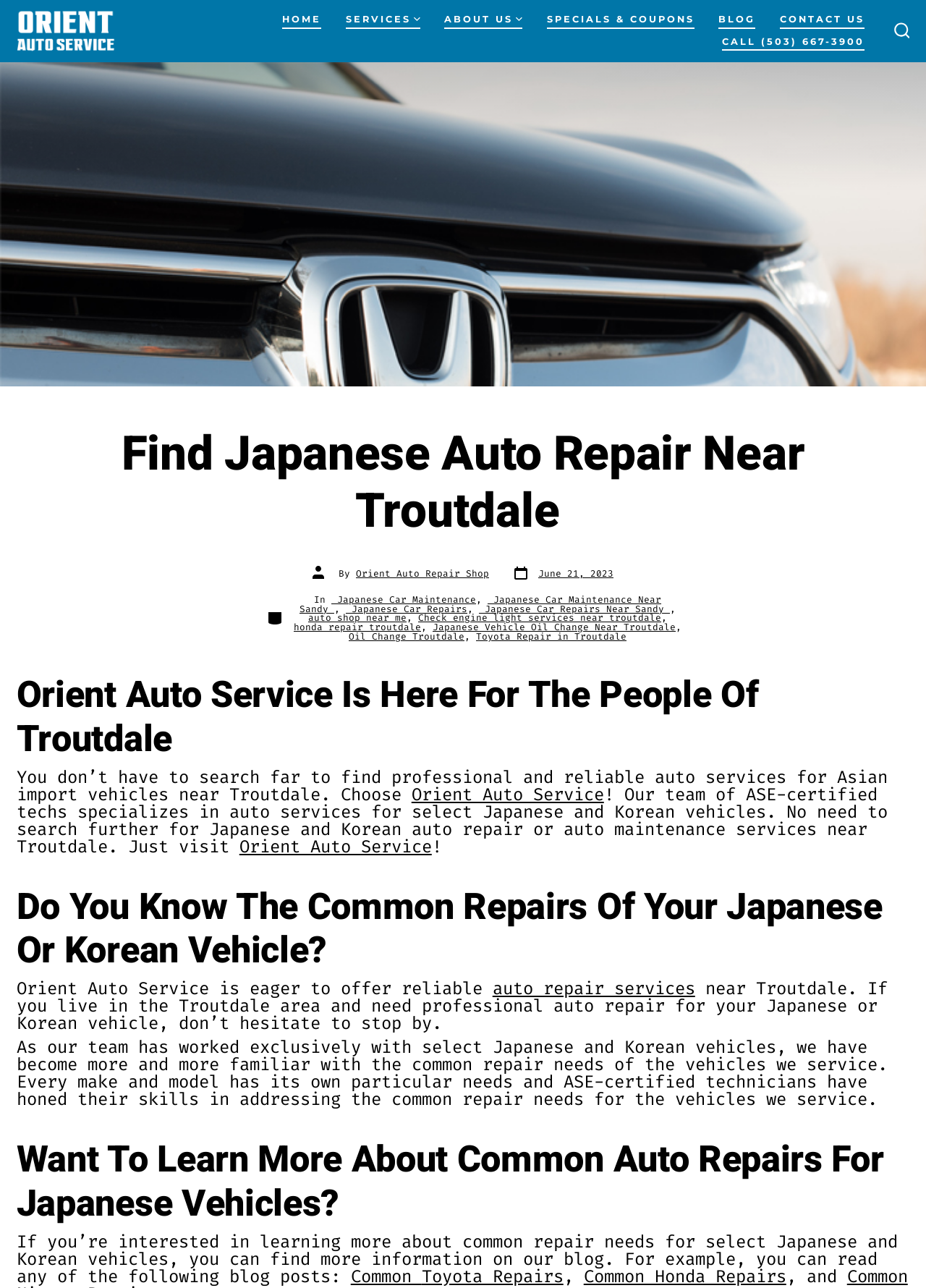Using the provided element description: "Customize", identify the bounding box coordinates. The coordinates should be four floats between 0 and 1 in the order [left, top, right, bottom].

None